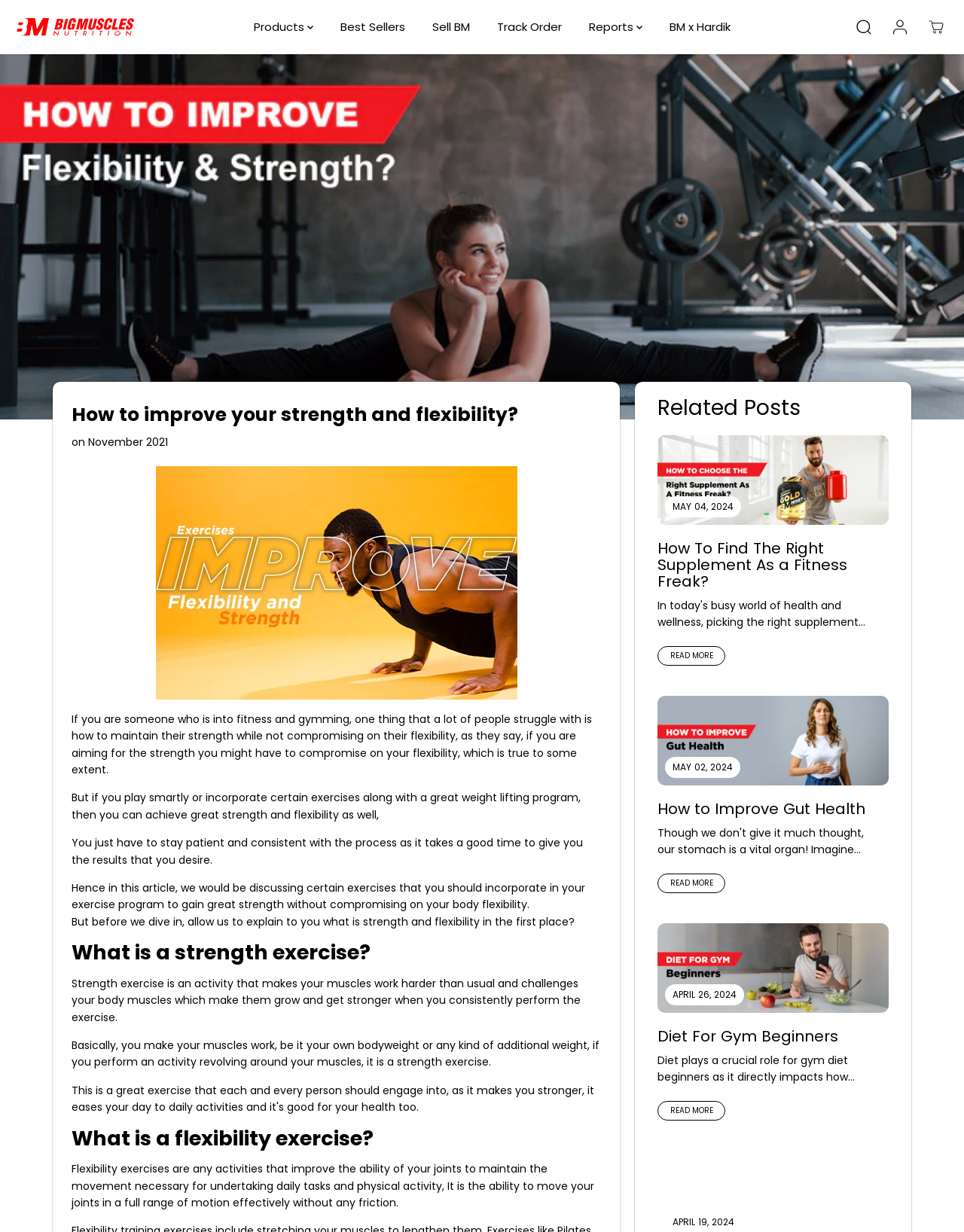Find the bounding box coordinates for the area that should be clicked to accomplish the instruction: "Log in to your account".

[0.916, 0.009, 0.951, 0.035]